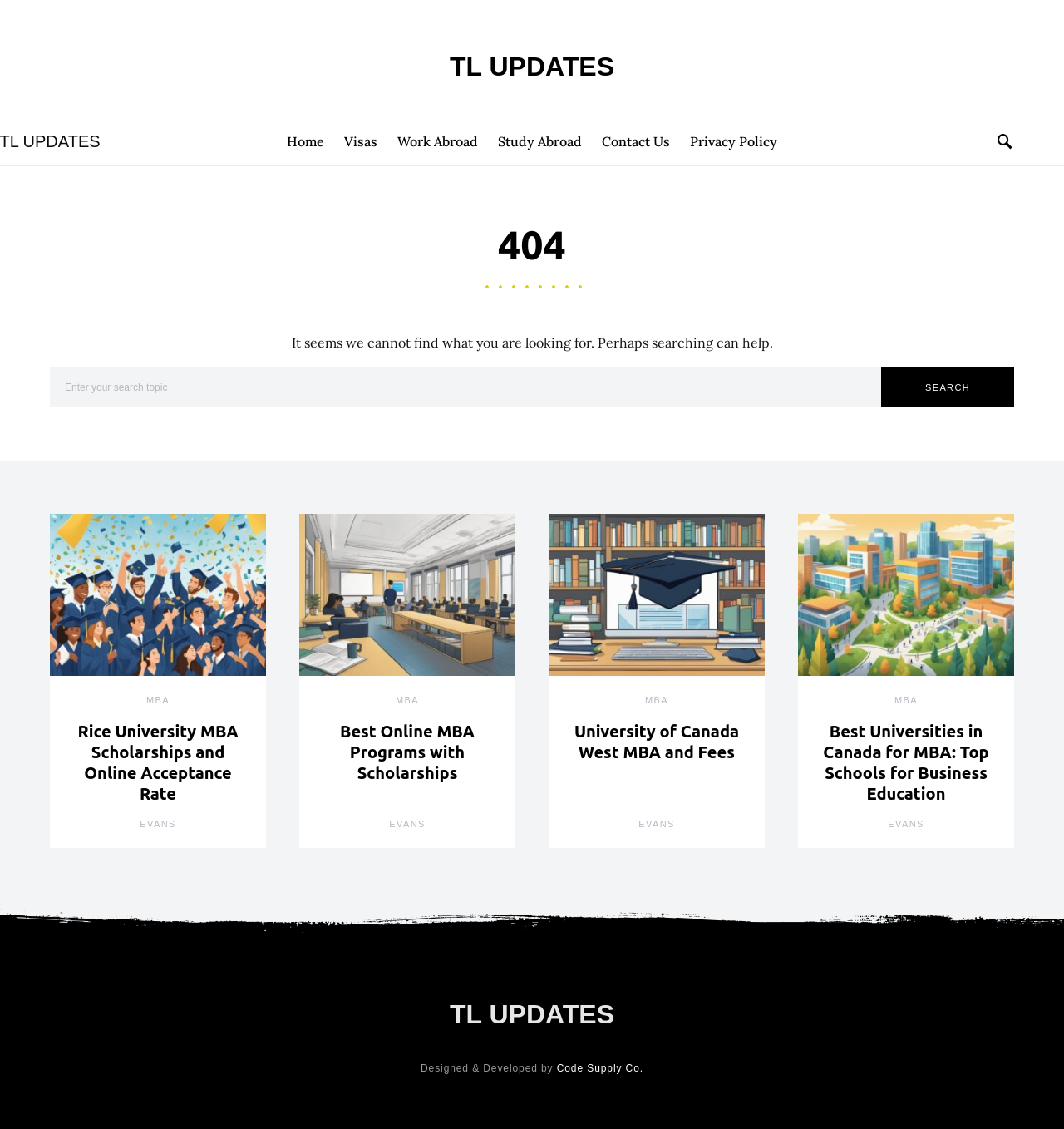What is the error message on this page?
Give a detailed explanation using the information visible in the image.

The error message 'Page Not Found' is displayed on this page, indicating that the requested resource could not be found.